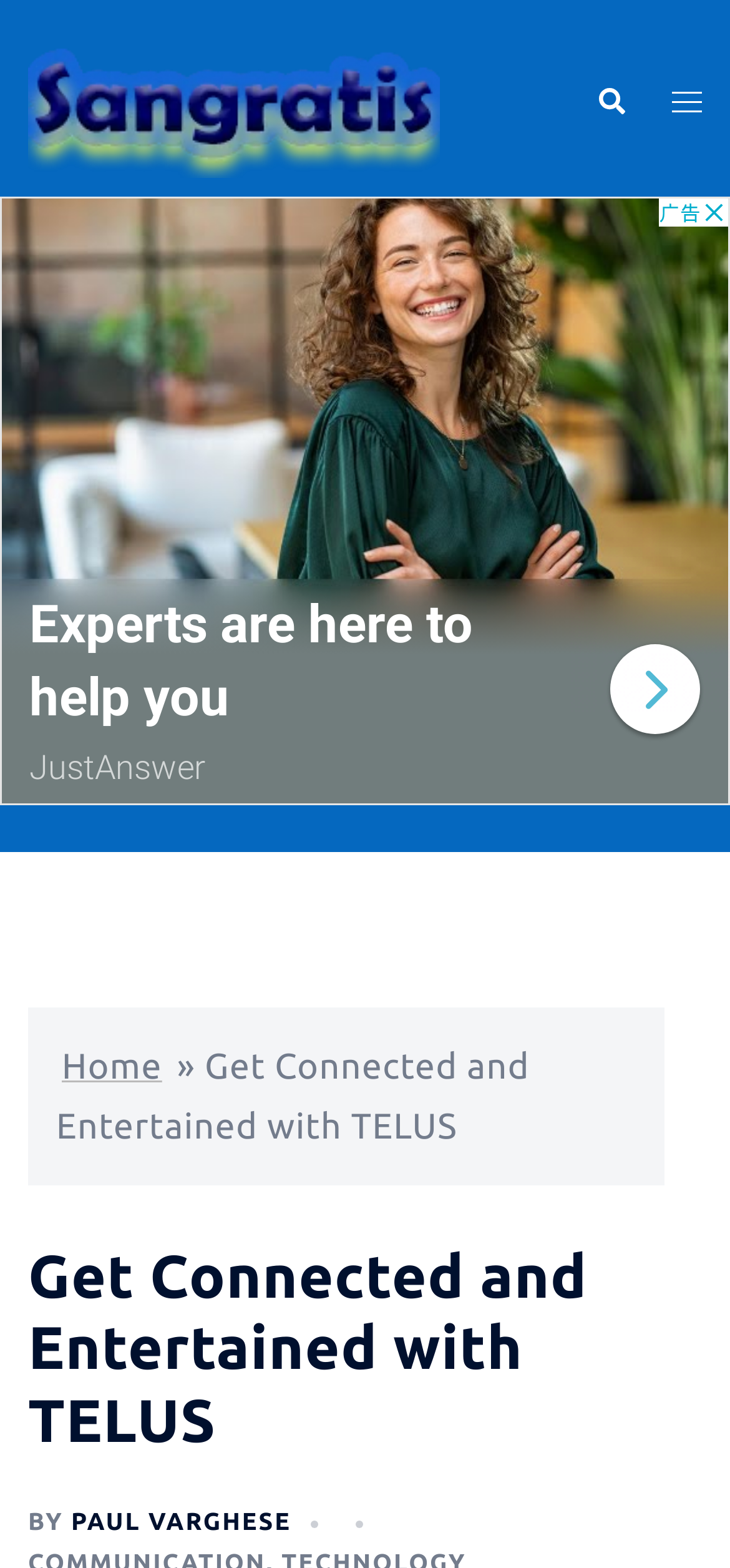Who is the author of the content?
Please analyze the image and answer the question with as much detail as possible.

I found the link 'PAUL VARGHESE' at the bottom of the main content section, which is likely the author of the content.